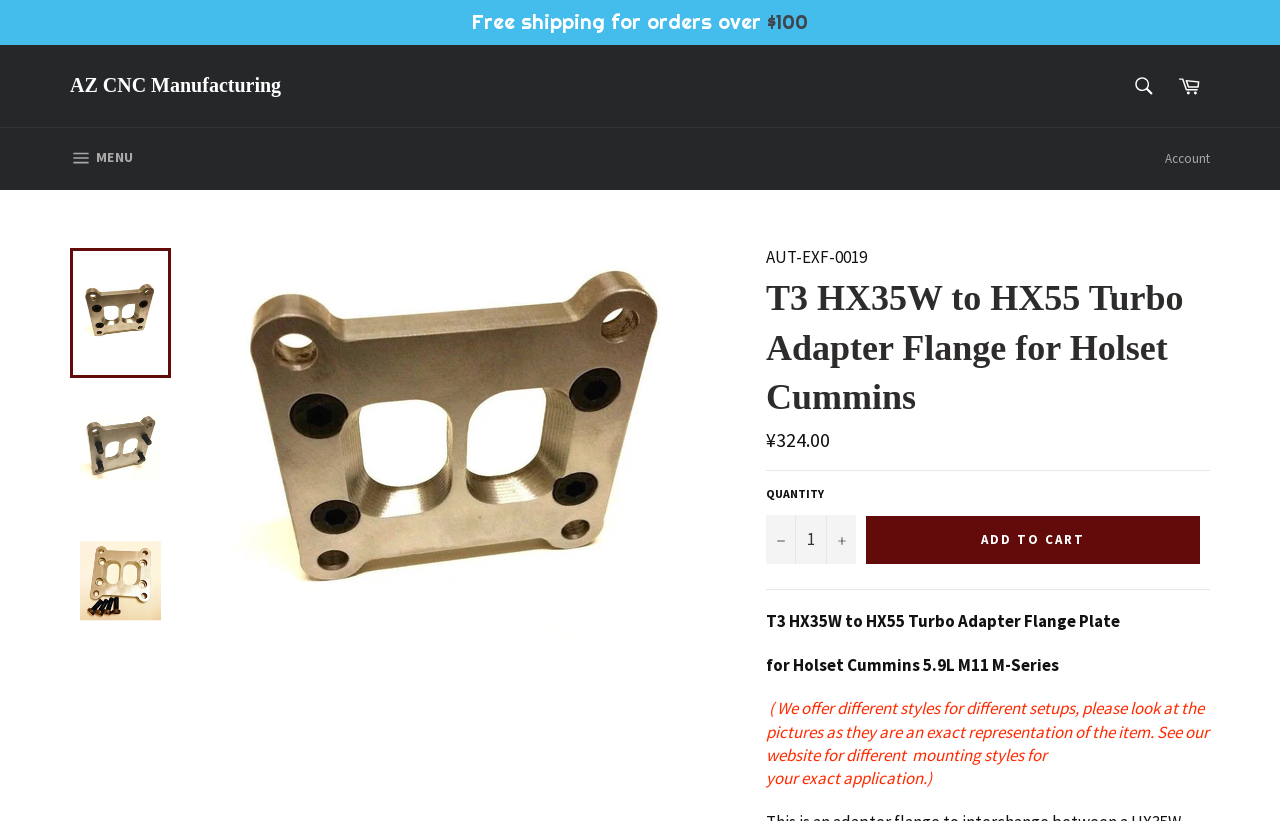Provide the bounding box coordinates for the area that should be clicked to complete the instruction: "Expand site navigation menu".

[0.039, 0.156, 0.12, 0.231]